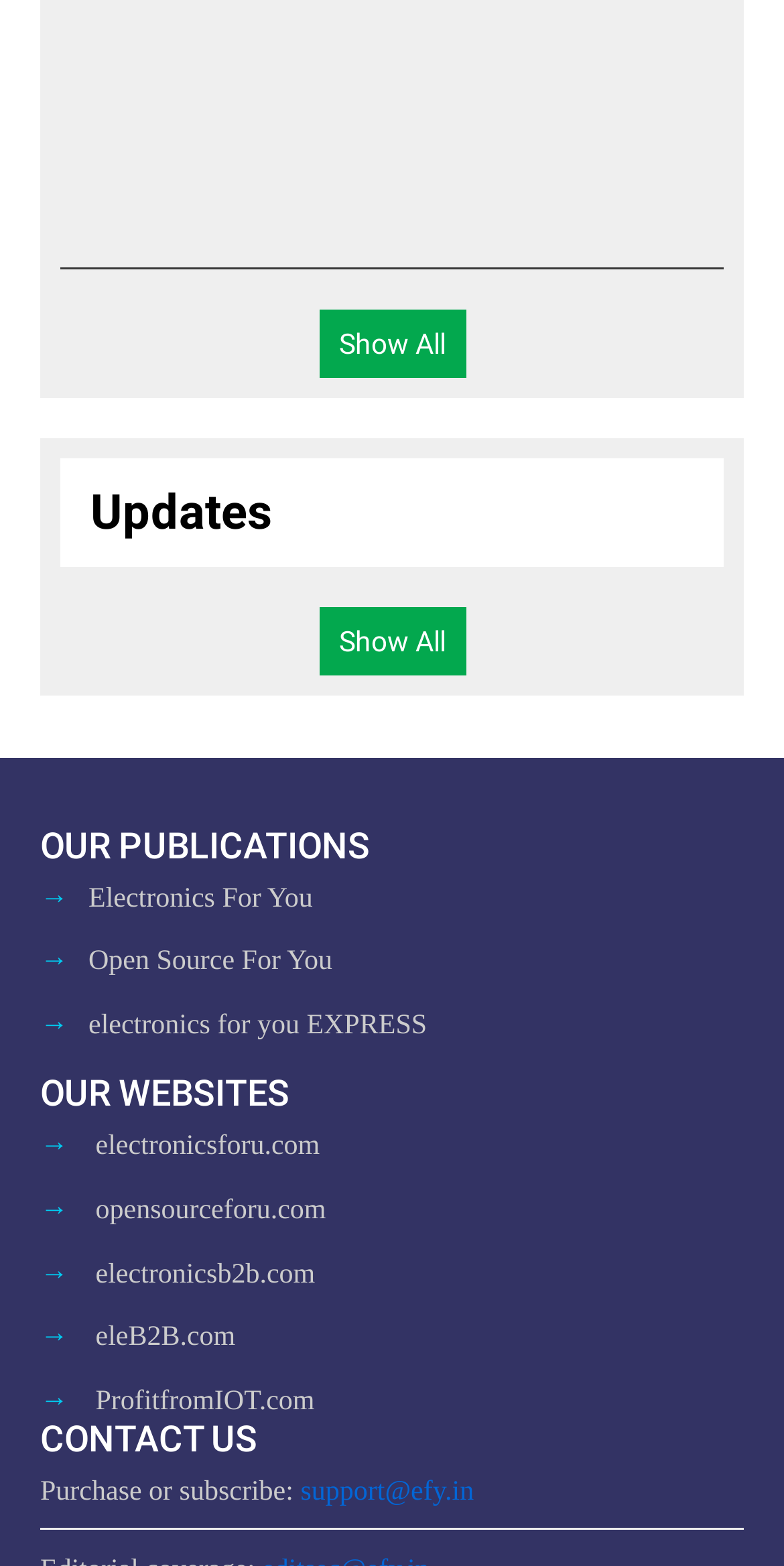Please indicate the bounding box coordinates for the clickable area to complete the following task: "Contact us through 'support@efy.in'". The coordinates should be specified as four float numbers between 0 and 1, i.e., [left, top, right, bottom].

[0.383, 0.943, 0.604, 0.963]